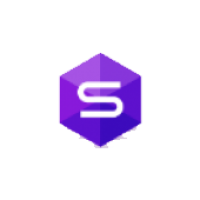What letter is prominently featured in the logo?
Refer to the image and give a detailed answer to the query.

According to the caption, the letter 'S' is prominently featured in white within the stylized purple hexagon, which represents the logo of dbForge Source Control.